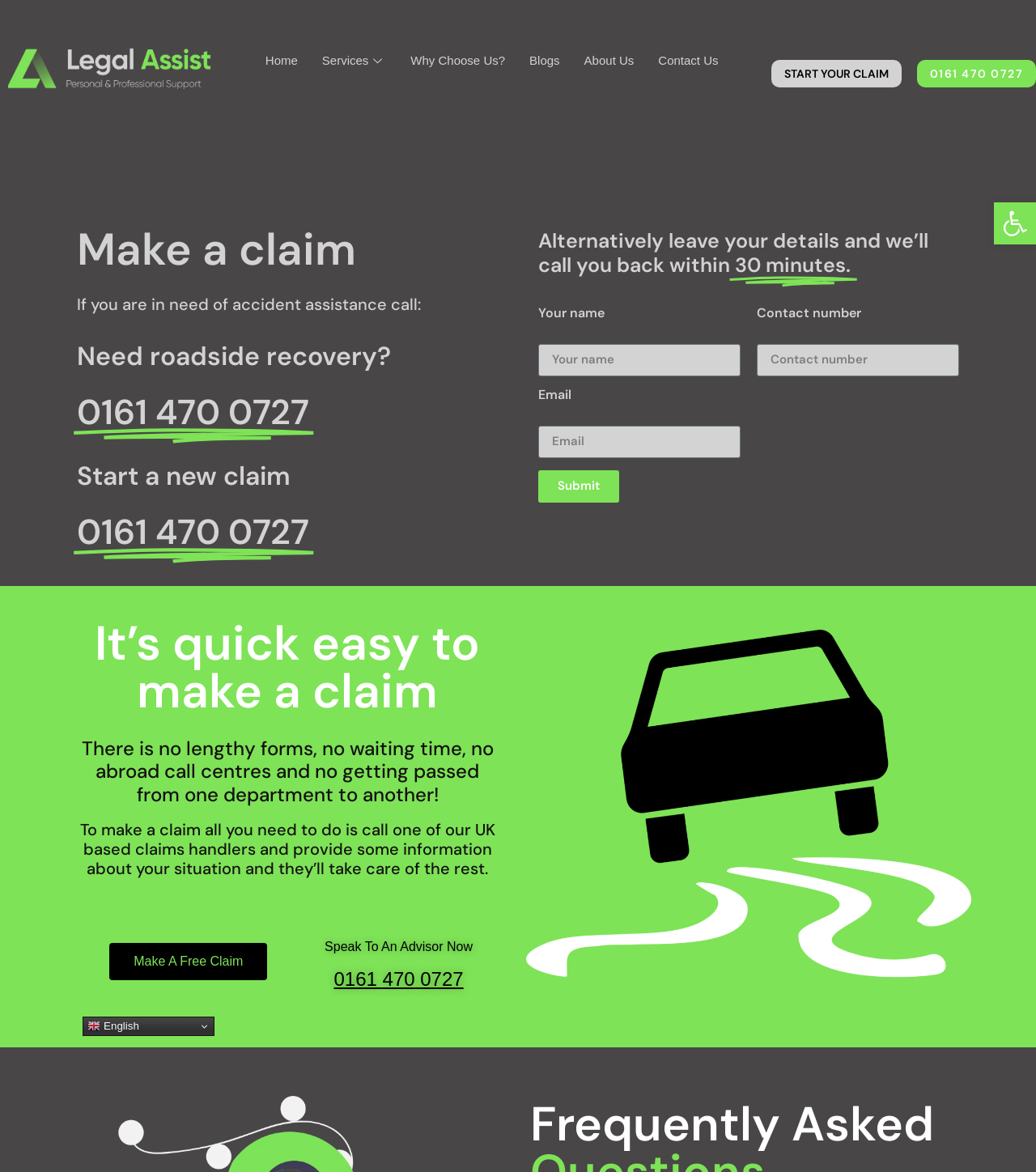Find the bounding box coordinates of the clickable region needed to perform the following instruction: "Click the 'Make A Free Claim' link". The coordinates should be provided as four float numbers between 0 and 1, i.e., [left, top, right, bottom].

[0.106, 0.805, 0.258, 0.836]